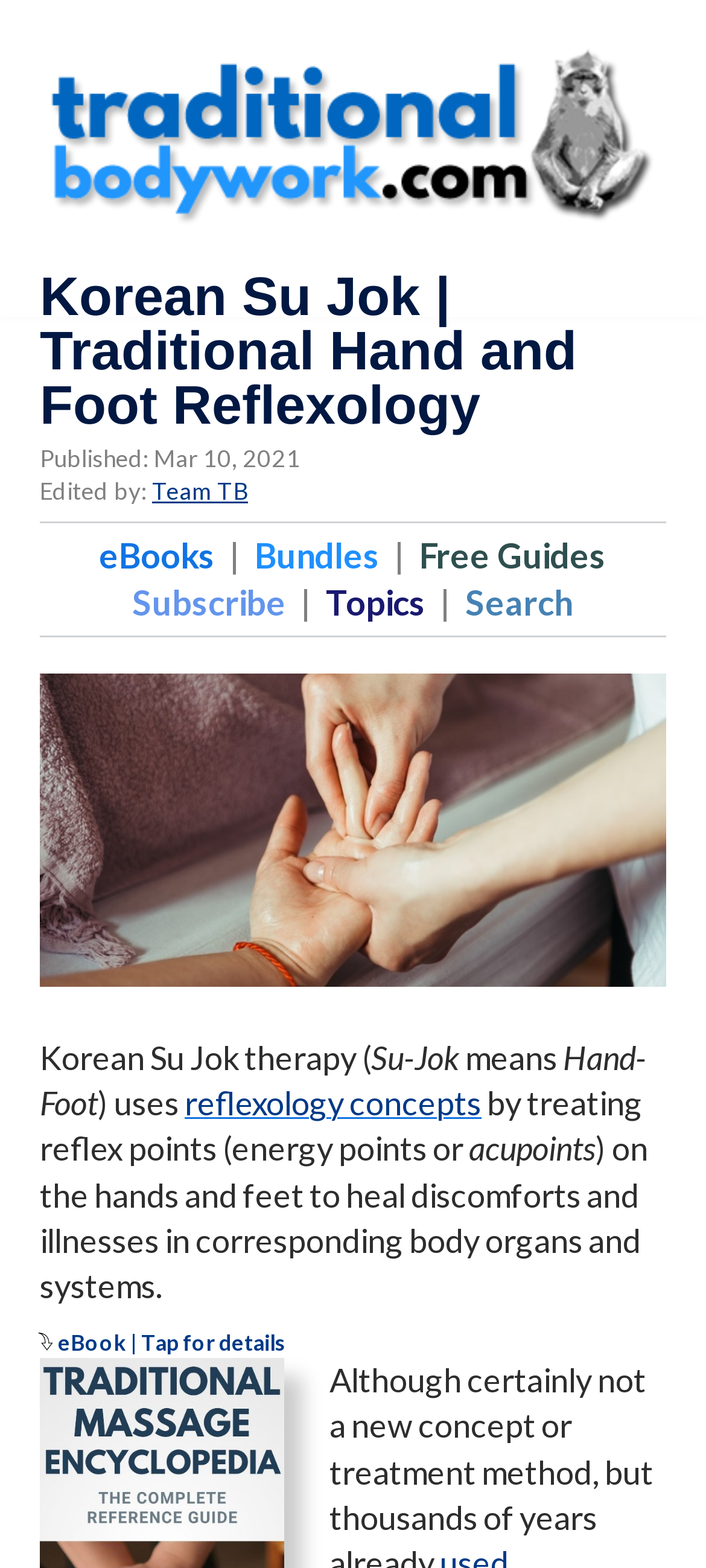Provide the bounding box coordinates of the UI element this sentence describes: "Bundles".

[0.34, 0.34, 0.558, 0.367]